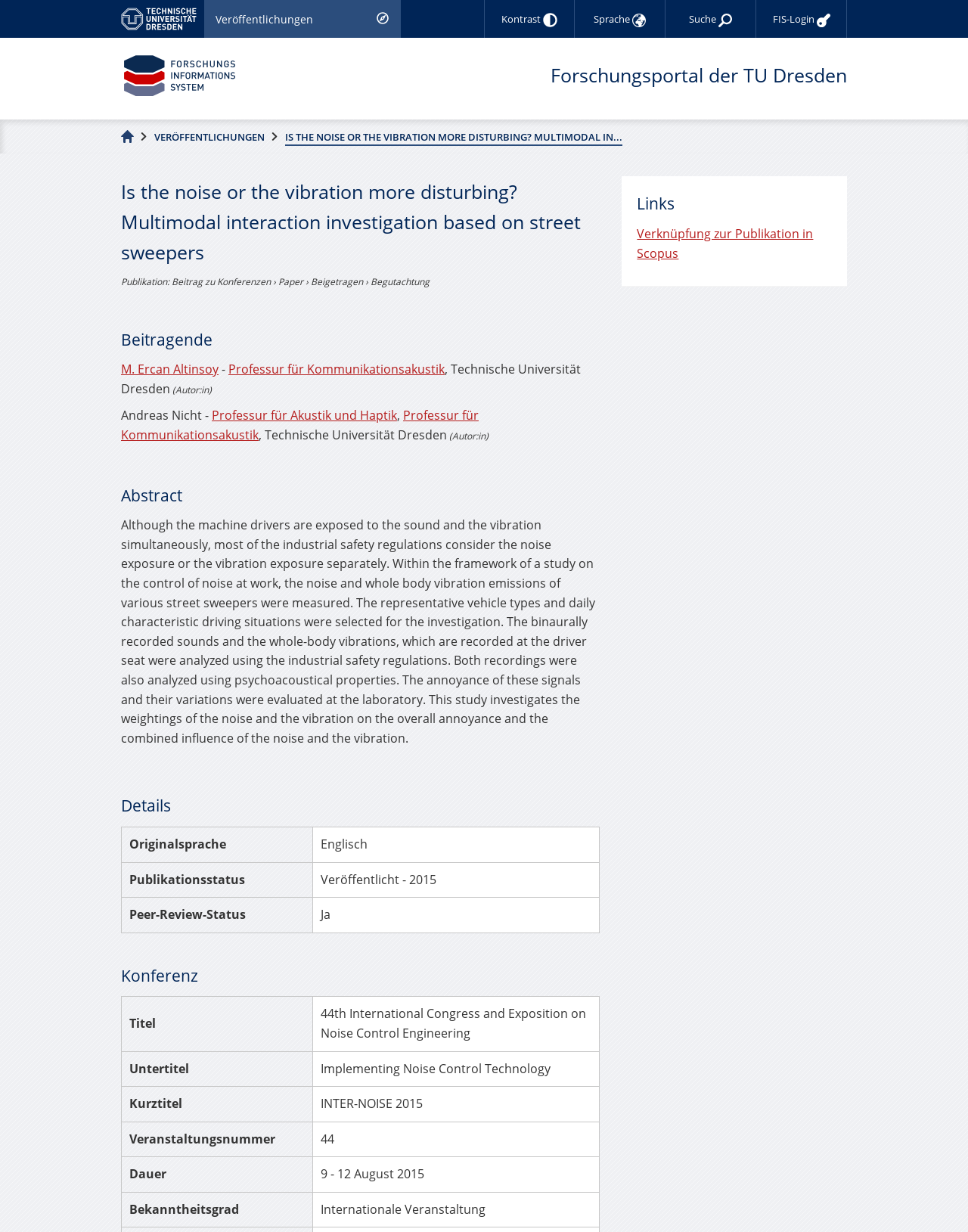Given the description of a UI element: "Sprache", identify the bounding box coordinates of the matching element in the webpage screenshot.

[0.594, 0.0, 0.688, 0.031]